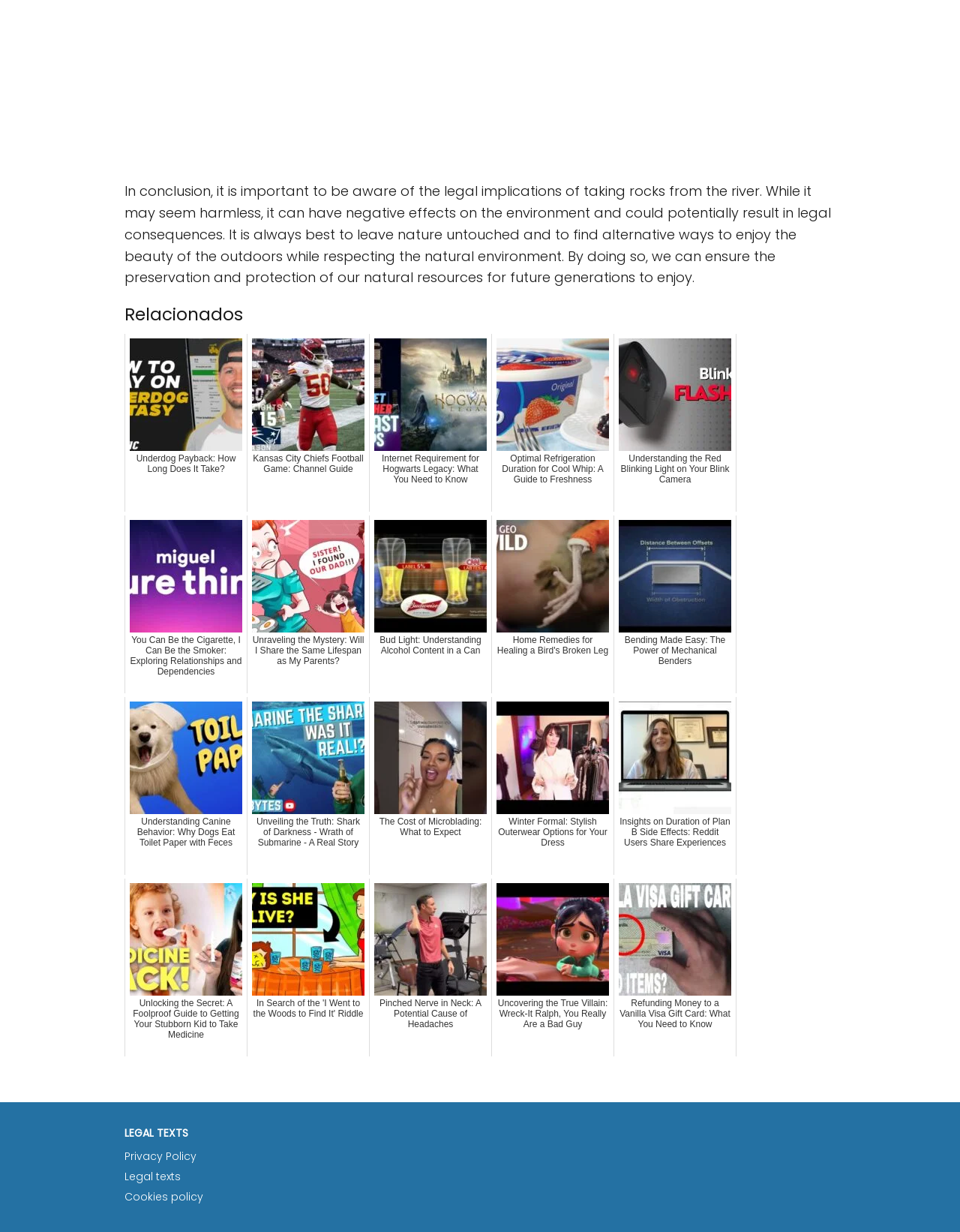Please mark the bounding box coordinates of the area that should be clicked to carry out the instruction: "Click the 'Submit' button".

None